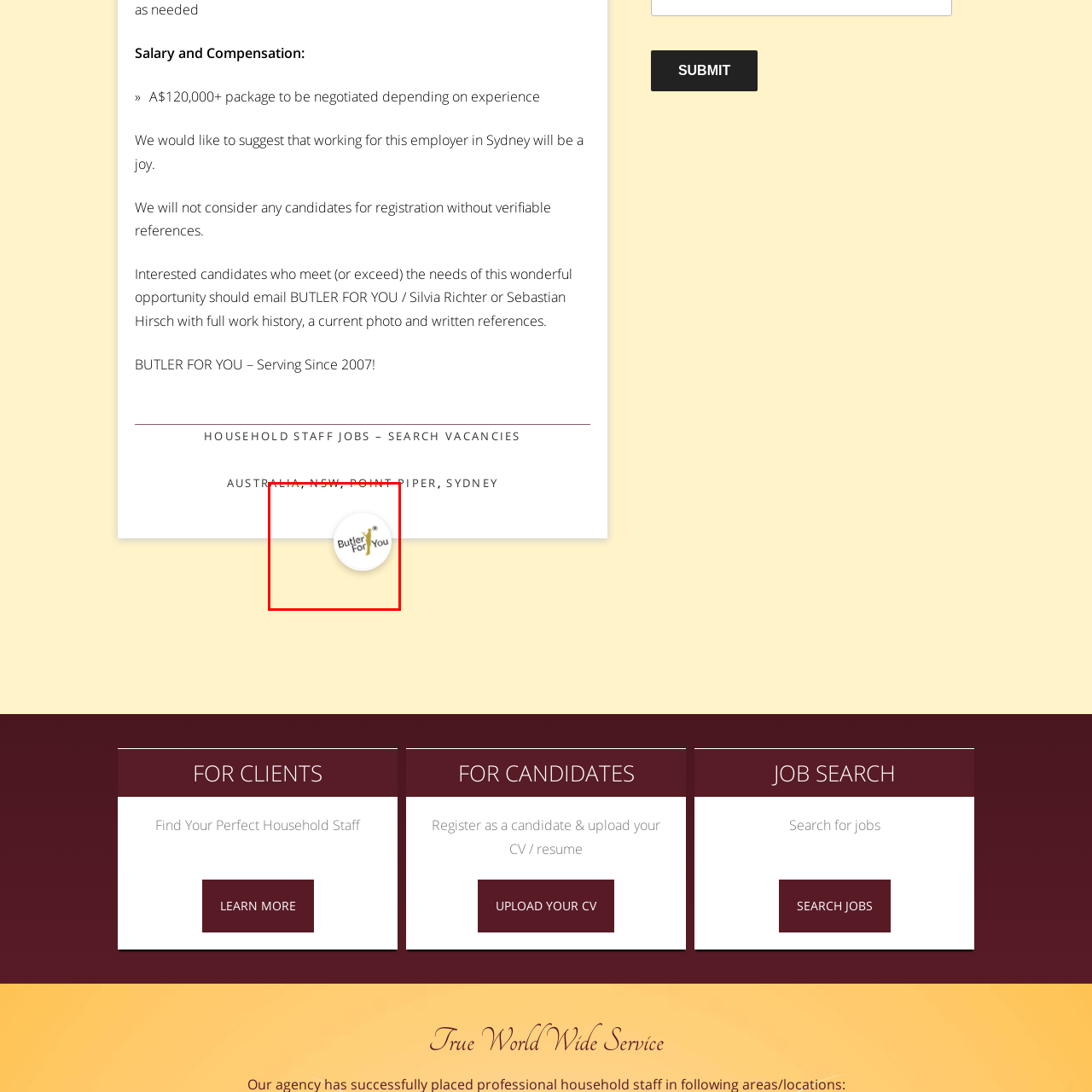Direct your attention to the section outlined in red and answer the following question with a single word or brief phrase: 
What type of services does Butler For You likely provide?

Household staffing services